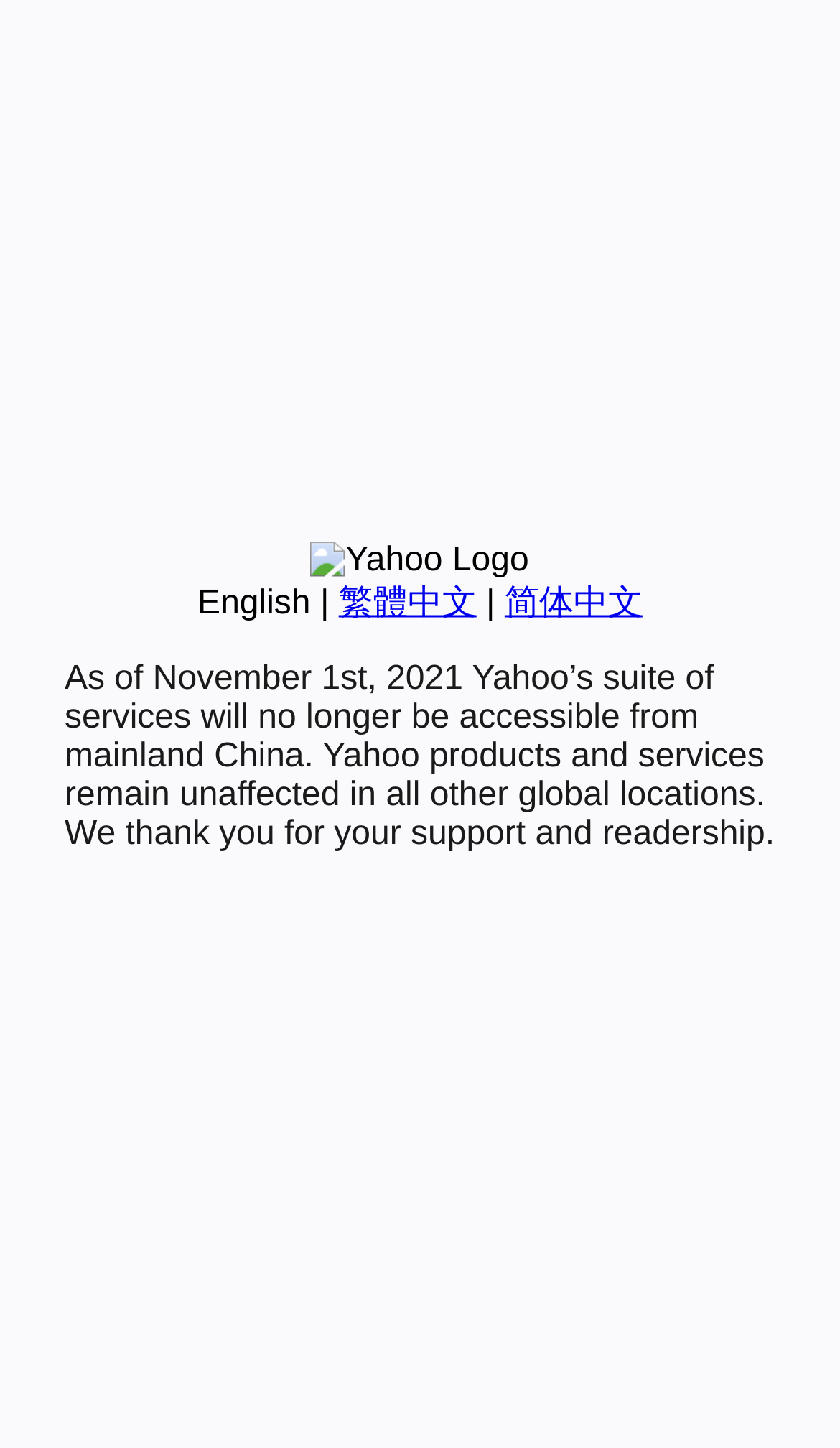Please find the bounding box for the UI component described as follows: "T&Cs".

None